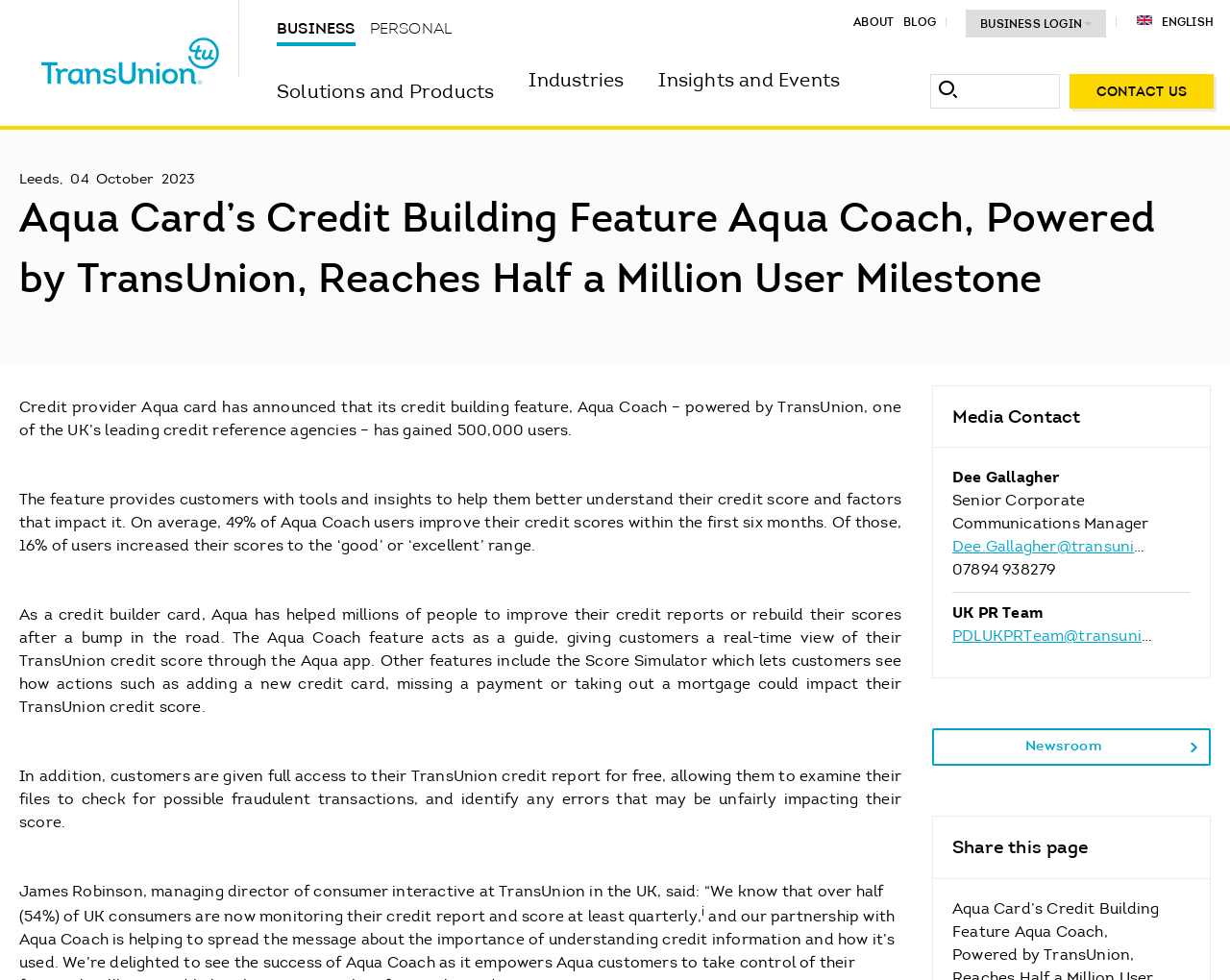Please determine the bounding box coordinates of the element to click in order to execute the following instruction: "Contact Us". The coordinates should be four float numbers between 0 and 1, specified as [left, top, right, bottom].

[0.87, 0.075, 0.987, 0.111]